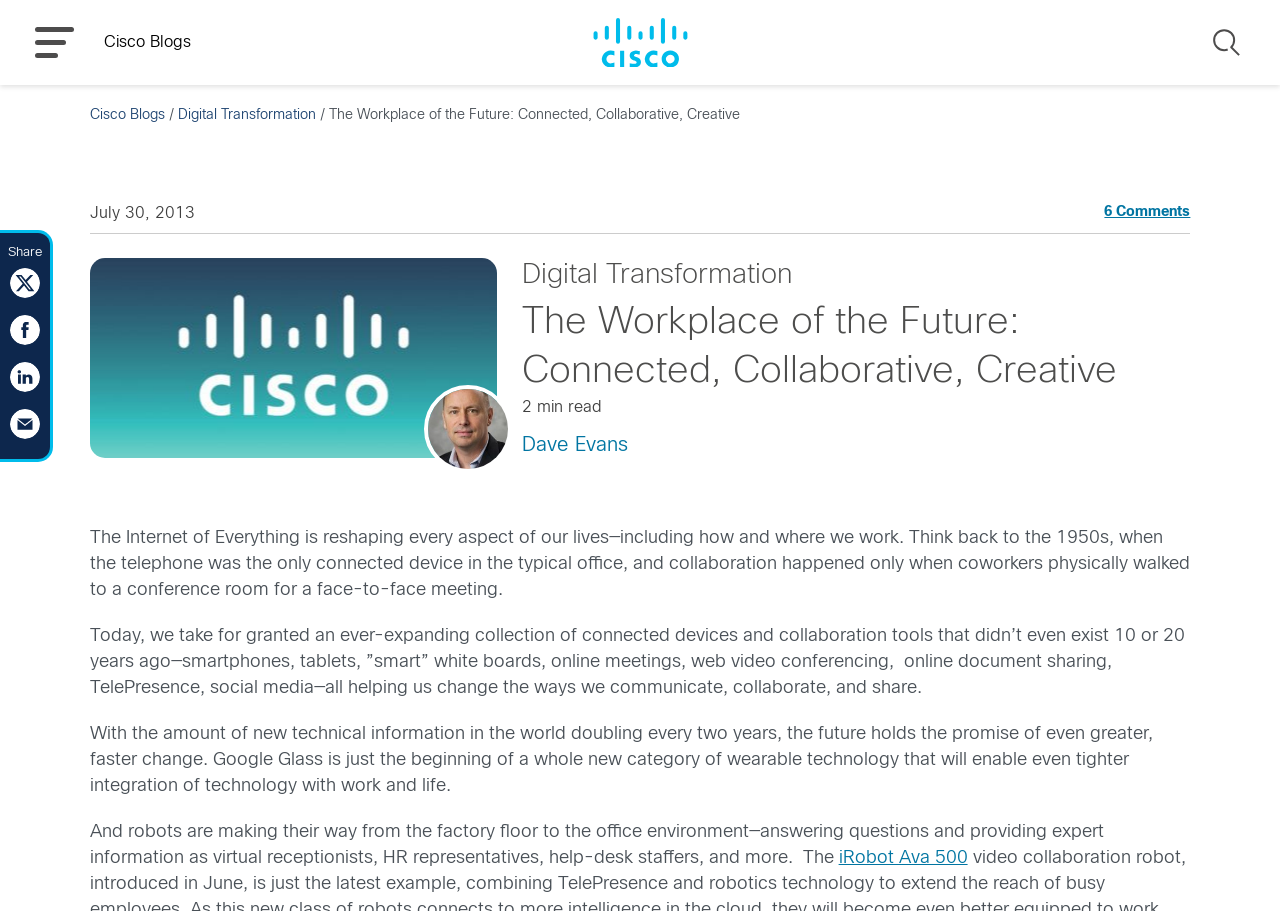Determine the bounding box coordinates of the clickable element to achieve the following action: 'Click the Cisco Blogs link'. Provide the coordinates as four float values between 0 and 1, formatted as [left, top, right, bottom].

[0.44, 0.019, 0.56, 0.074]